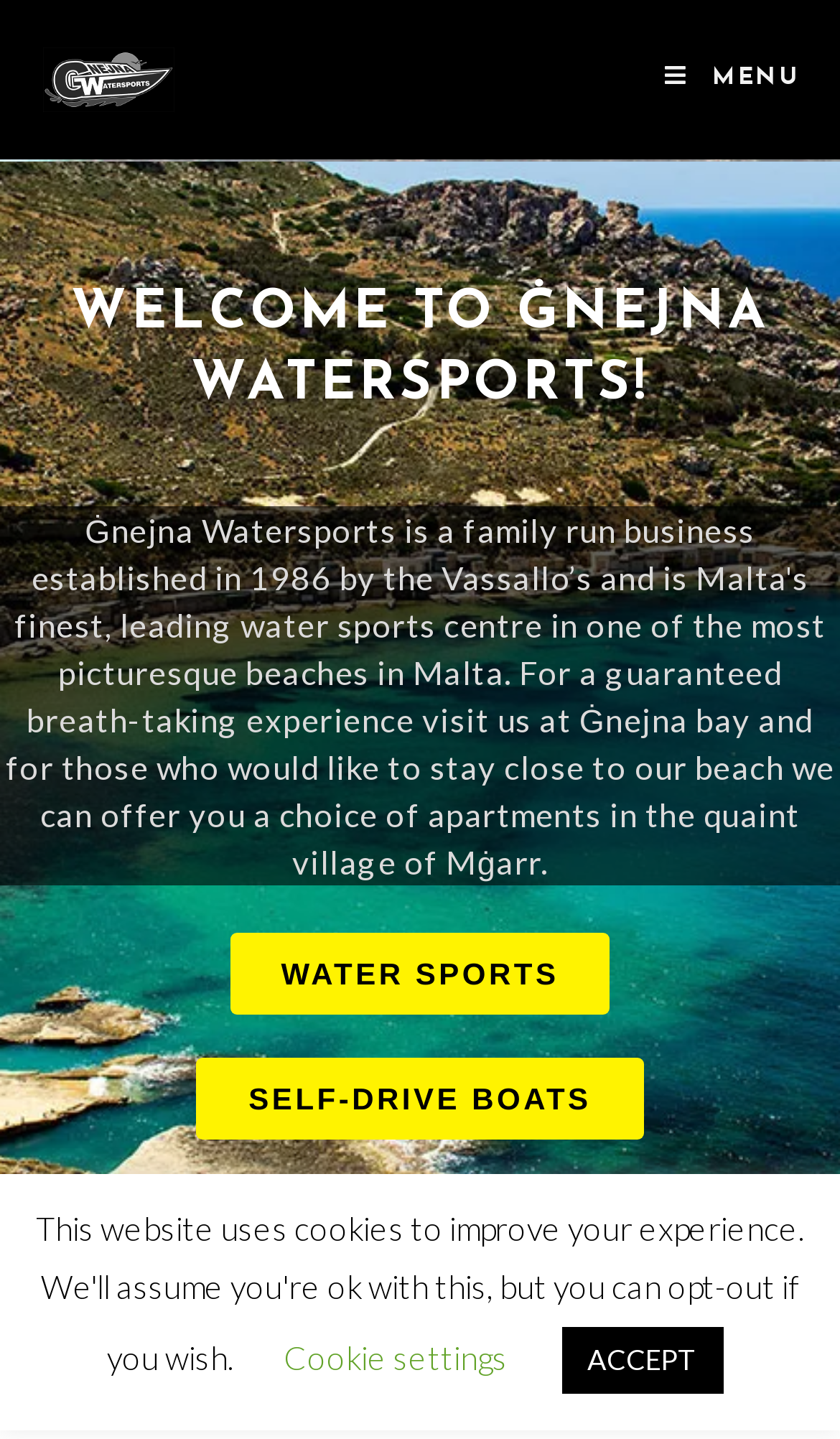What is the third main water sports category?
Answer the question using a single word or phrase, according to the image.

SPEED BOAT